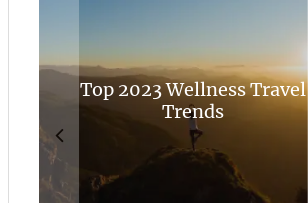Describe the image thoroughly, including all noticeable details.

The image highlights the theme of "Top 2023 Wellness Travel Trends," showcasing a serene landscape where an individual, positioned in a yoga pose, symbolizes the connection between travel and wellness. The vibrant hues of the sunset cast a warm light over the expansive mountains, emphasizing a sense of tranquility and rejuvenation. This visual encapsulation invites viewers to explore emerging trends that promote health, mindfulness, and adventure through travel, encouraging a harmonious balance between personal well-being and the beauty of nature. The accompanying text underscores a growing interest in wellness retreats and outdoor activities that inspire both physical and mental rejuvenation.